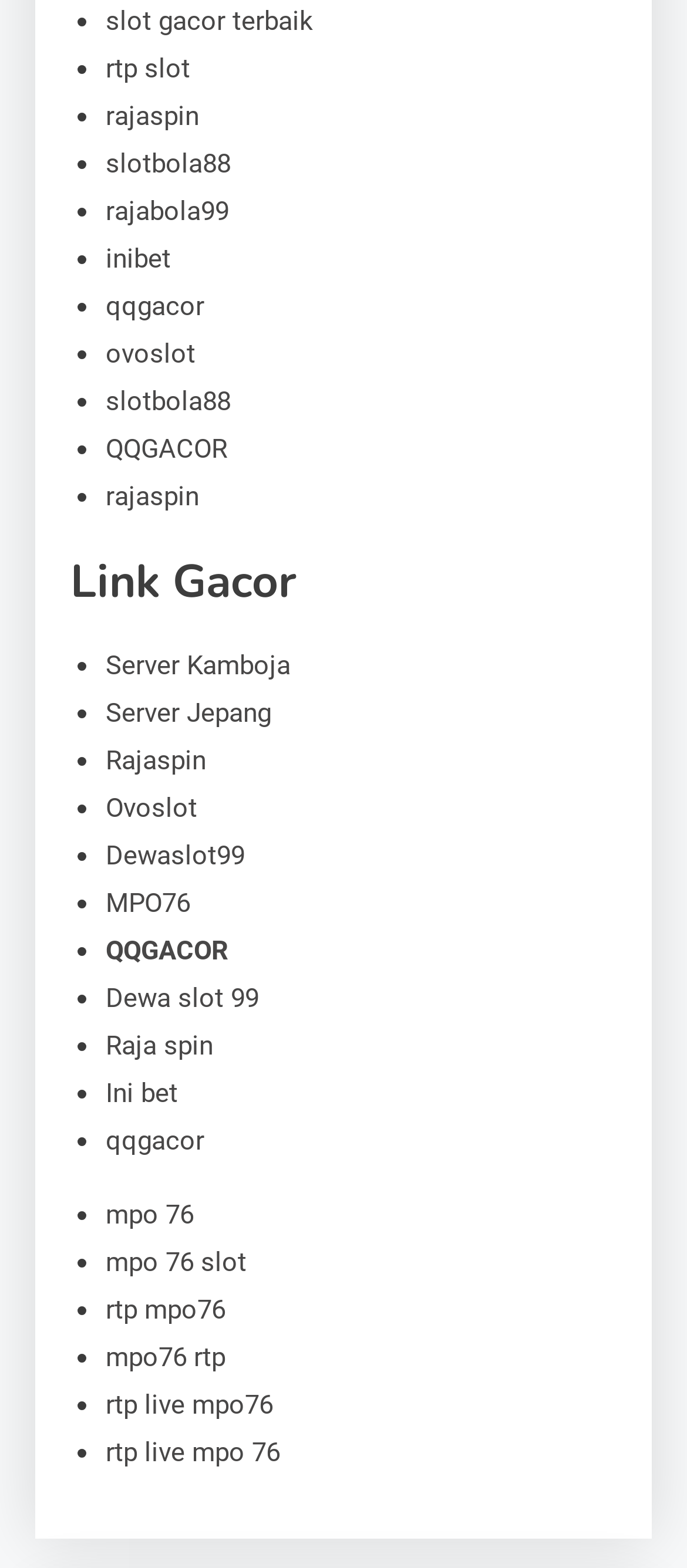Respond to the following question with a brief word or phrase:
How many list markers are there on this webpage?

34